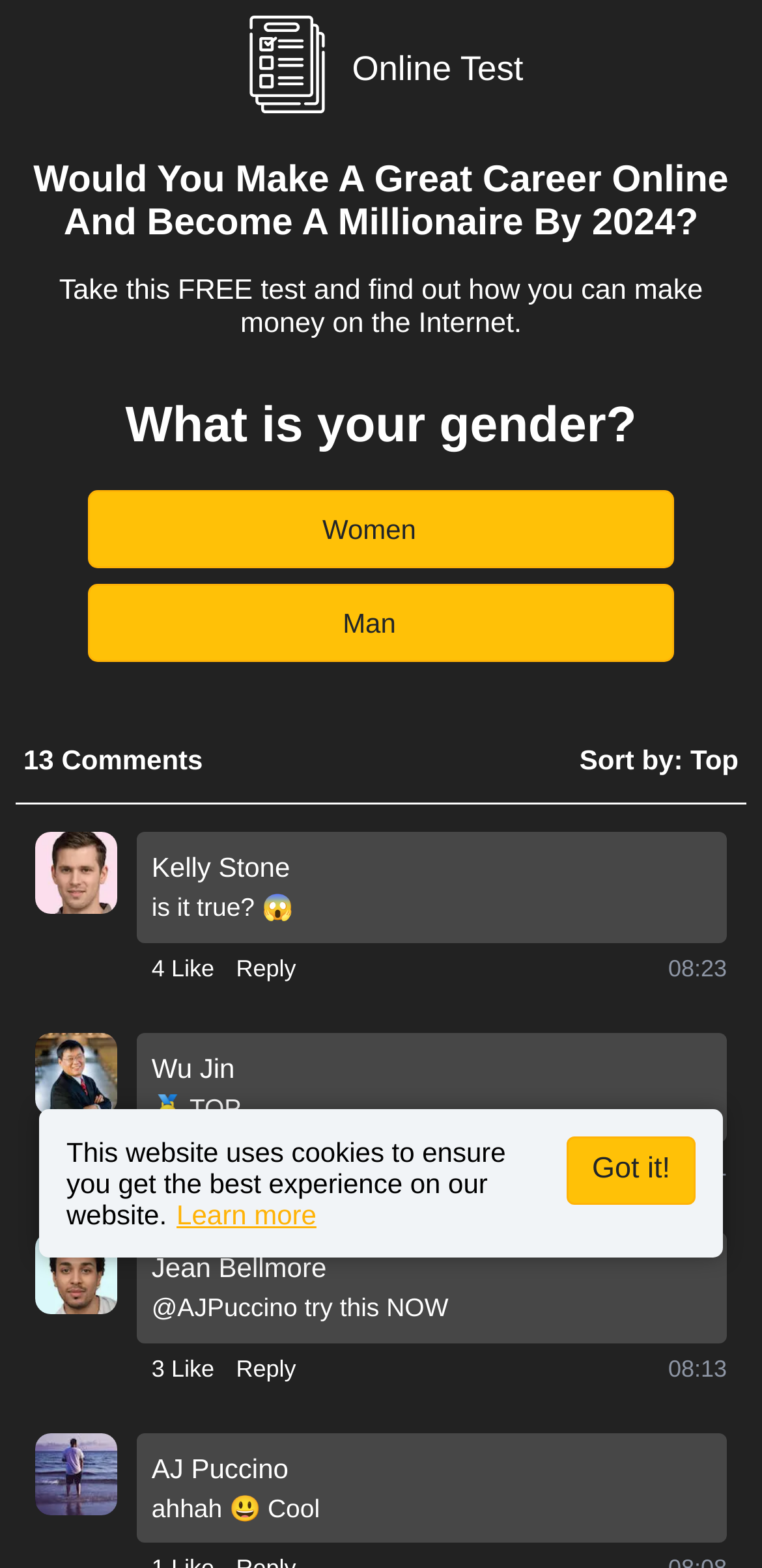What is the topic of the survey?
Please give a detailed and elaborate explanation in response to the question.

Based on the webpage content, specifically the heading 'Would You Make A Great Career Online And Become A Millionaire By 2024?' and the subsequent questions, it can be inferred that the survey is about career opportunities online.